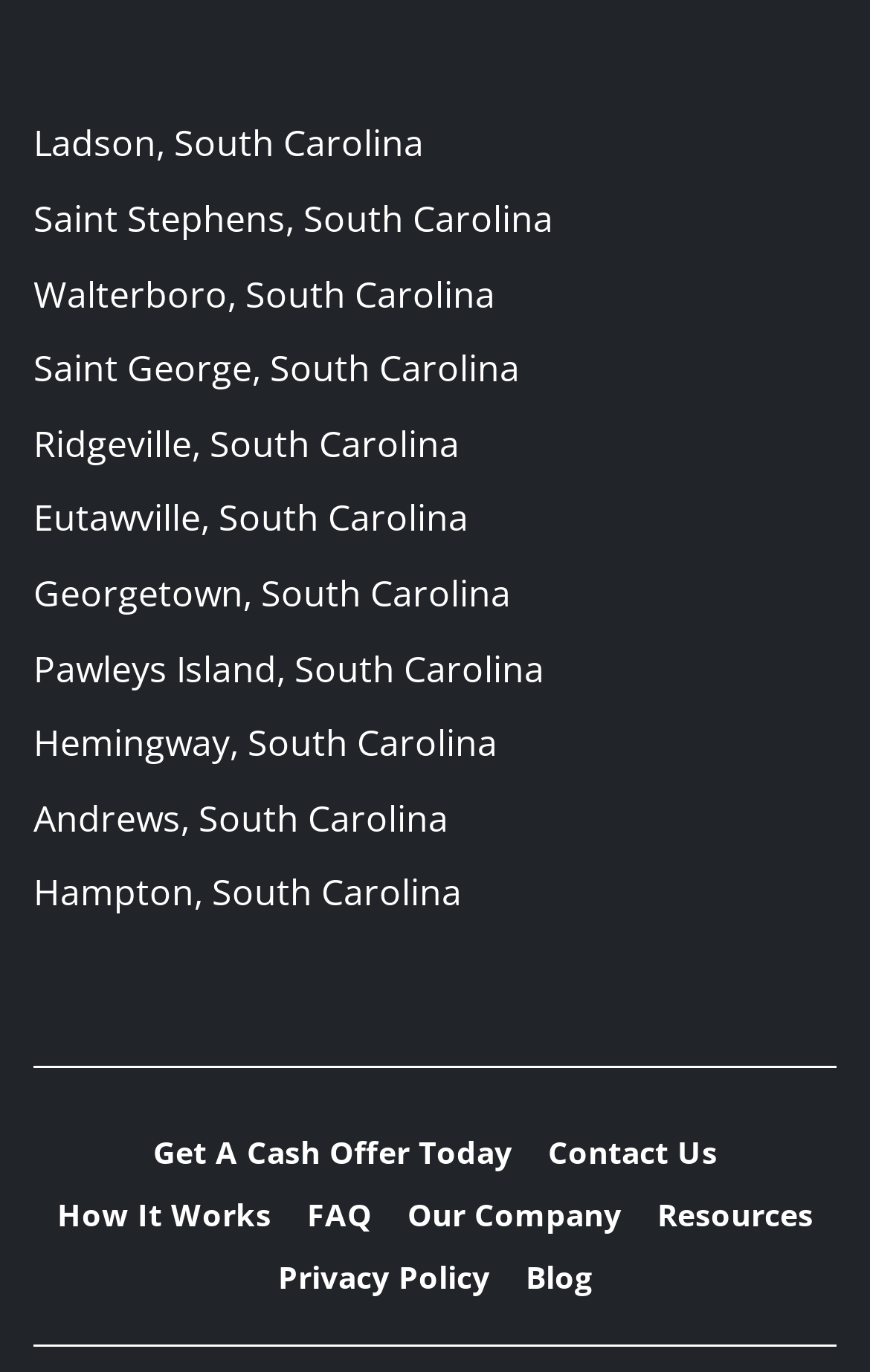Can you show the bounding box coordinates of the region to click on to complete the task described in the instruction: "Read the blog"?

[0.583, 0.909, 0.701, 0.955]